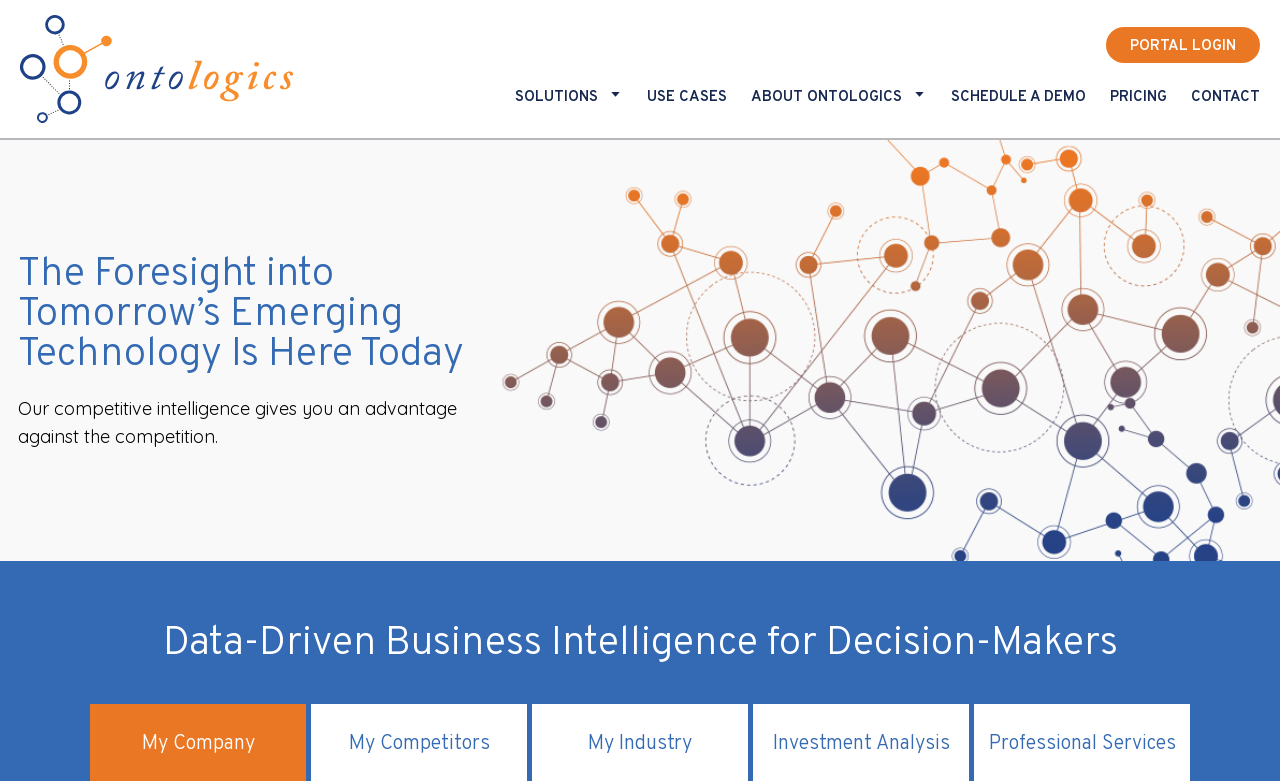Please identify the bounding box coordinates of the element I need to click to follow this instruction: "Contact us".

[0.93, 0.112, 0.984, 0.137]